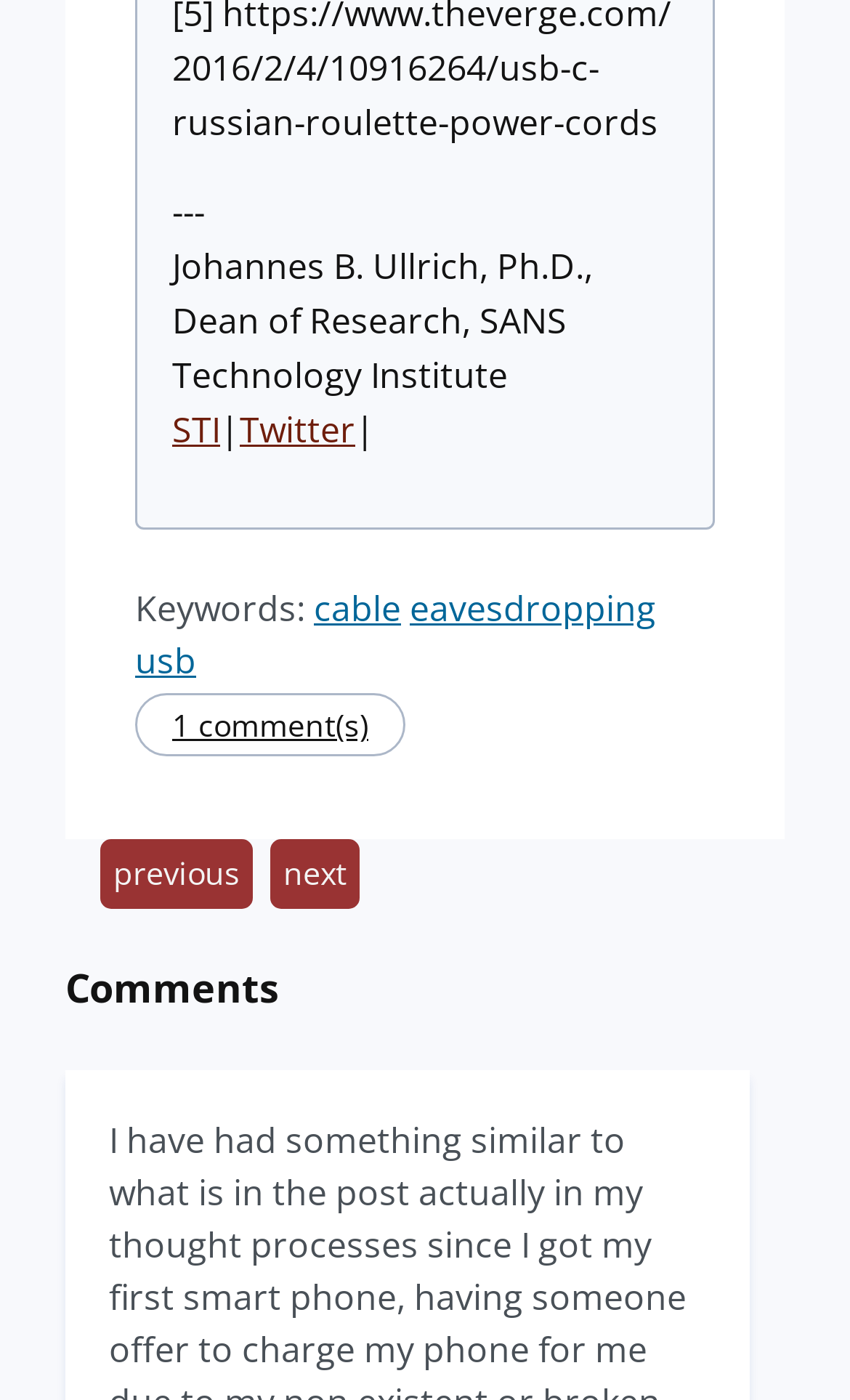Please answer the following question as detailed as possible based on the image: 
Who is the Dean of Research at SANS Technology Institute?

The webpage contains a static text element with the description 'Johannes B. Ullrich, Ph.D., Dean of Research, SANS Technology Institute', which indicates that Johannes B. Ullrich, Ph.D. is the Dean of Research at SANS Technology Institute.